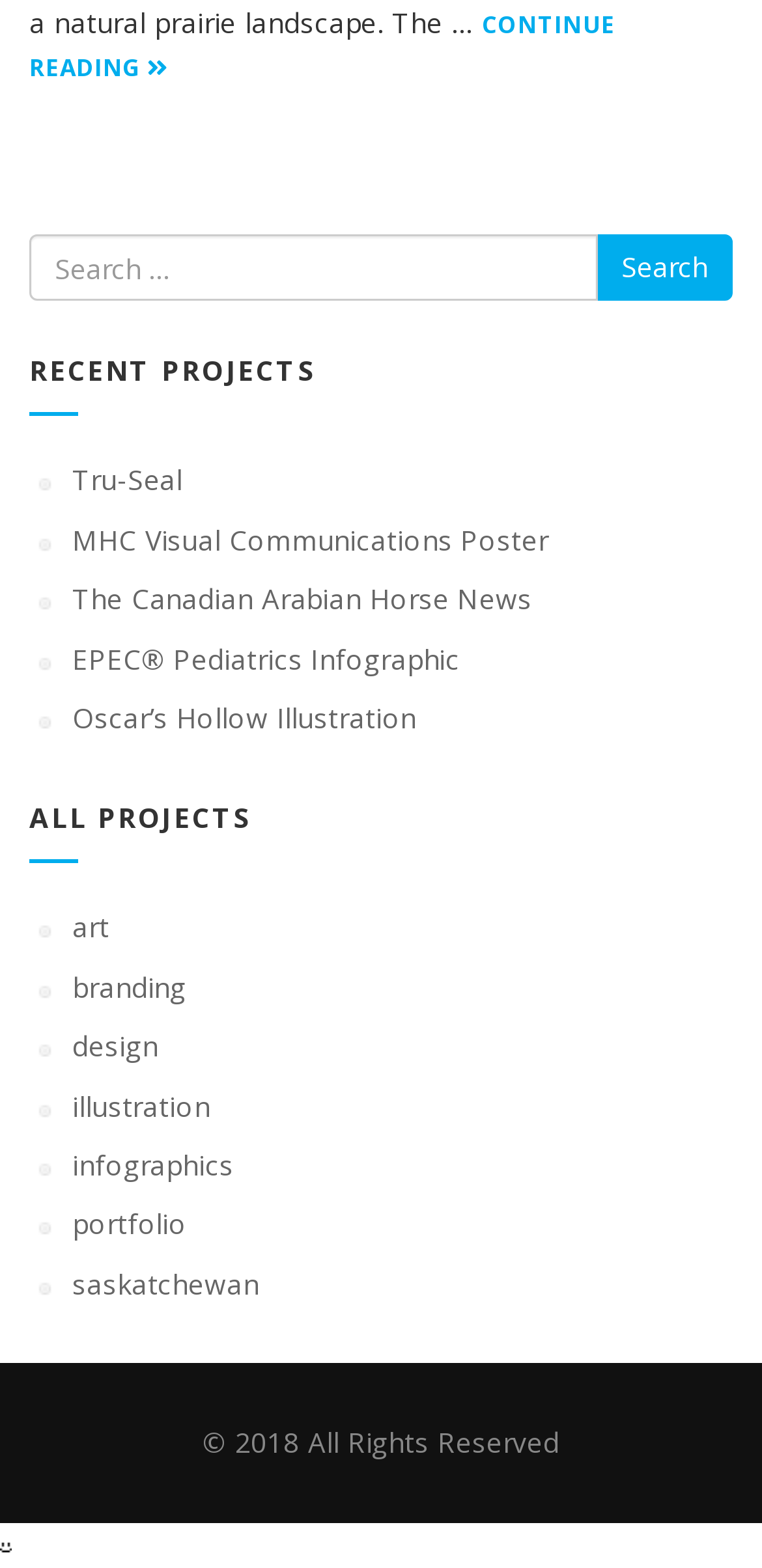Locate the bounding box coordinates for the element described below: "The Canadian Arabian Horse News". The coordinates must be four float values between 0 and 1, formatted as [left, top, right, bottom].

[0.095, 0.37, 0.698, 0.394]